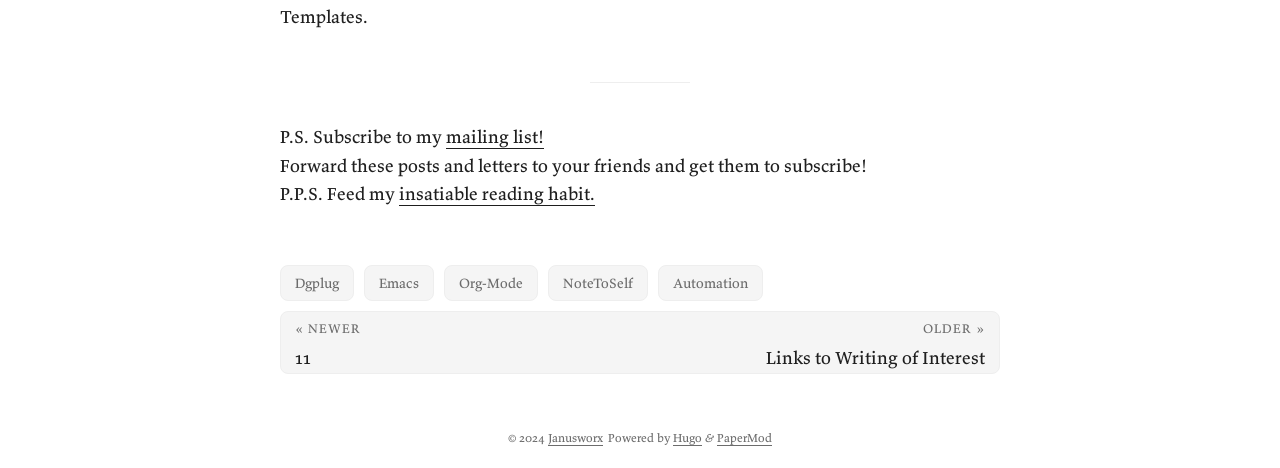Is there a call to action to subscribe to a mailing list?
Can you offer a detailed and complete answer to this question?

I found a StaticText element with the text 'P.S. Subscribe to my mailing list!' and a link 'mailing list!' next to it. This suggests that the webpage is encouraging users to subscribe to a mailing list.